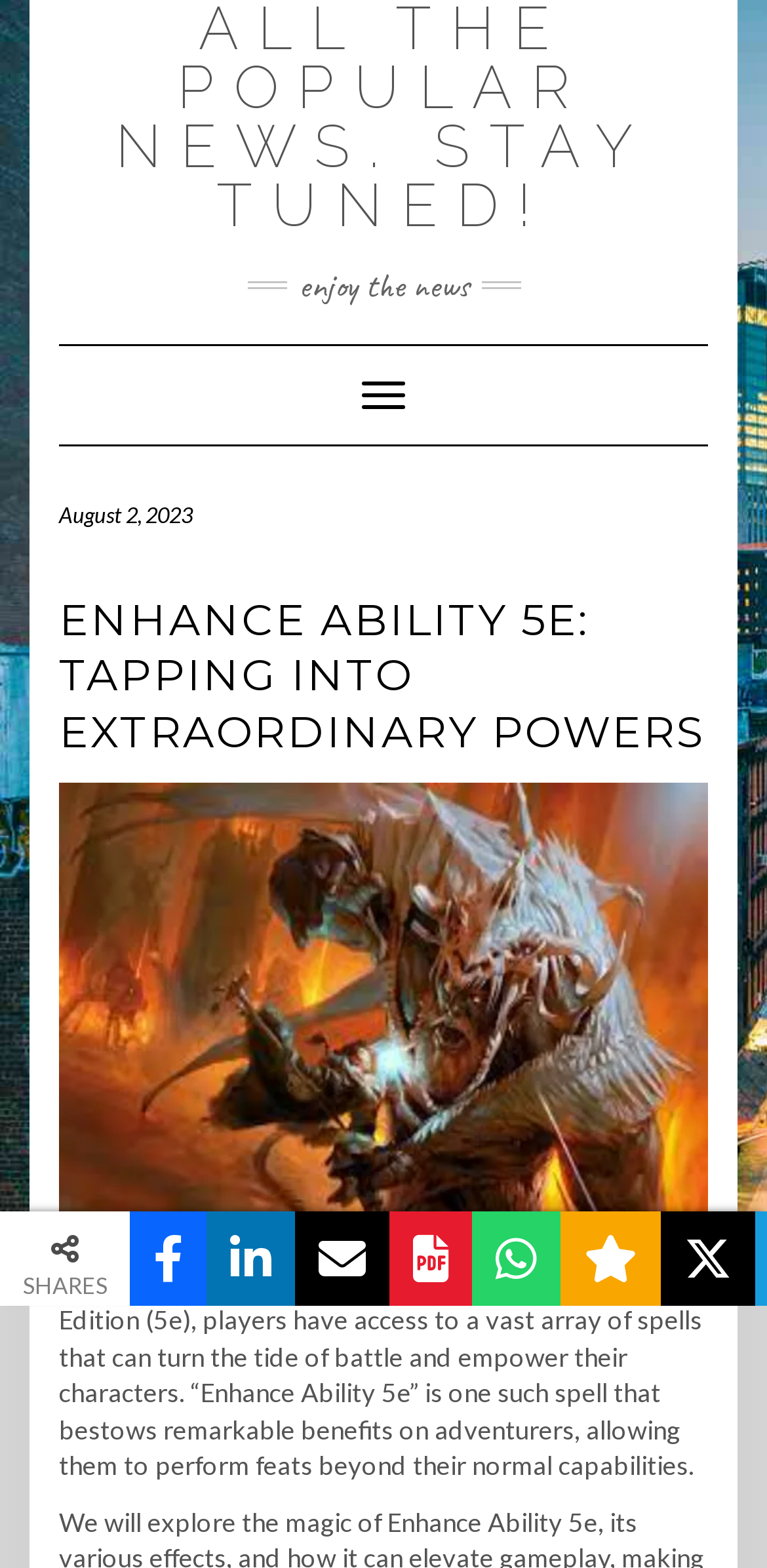Find the bounding box of the UI element described as: "title="WhatsApp"". The bounding box coordinates should be given as four float values between 0 and 1, i.e., [left, top, right, bottom].

[0.615, 0.773, 0.731, 0.833]